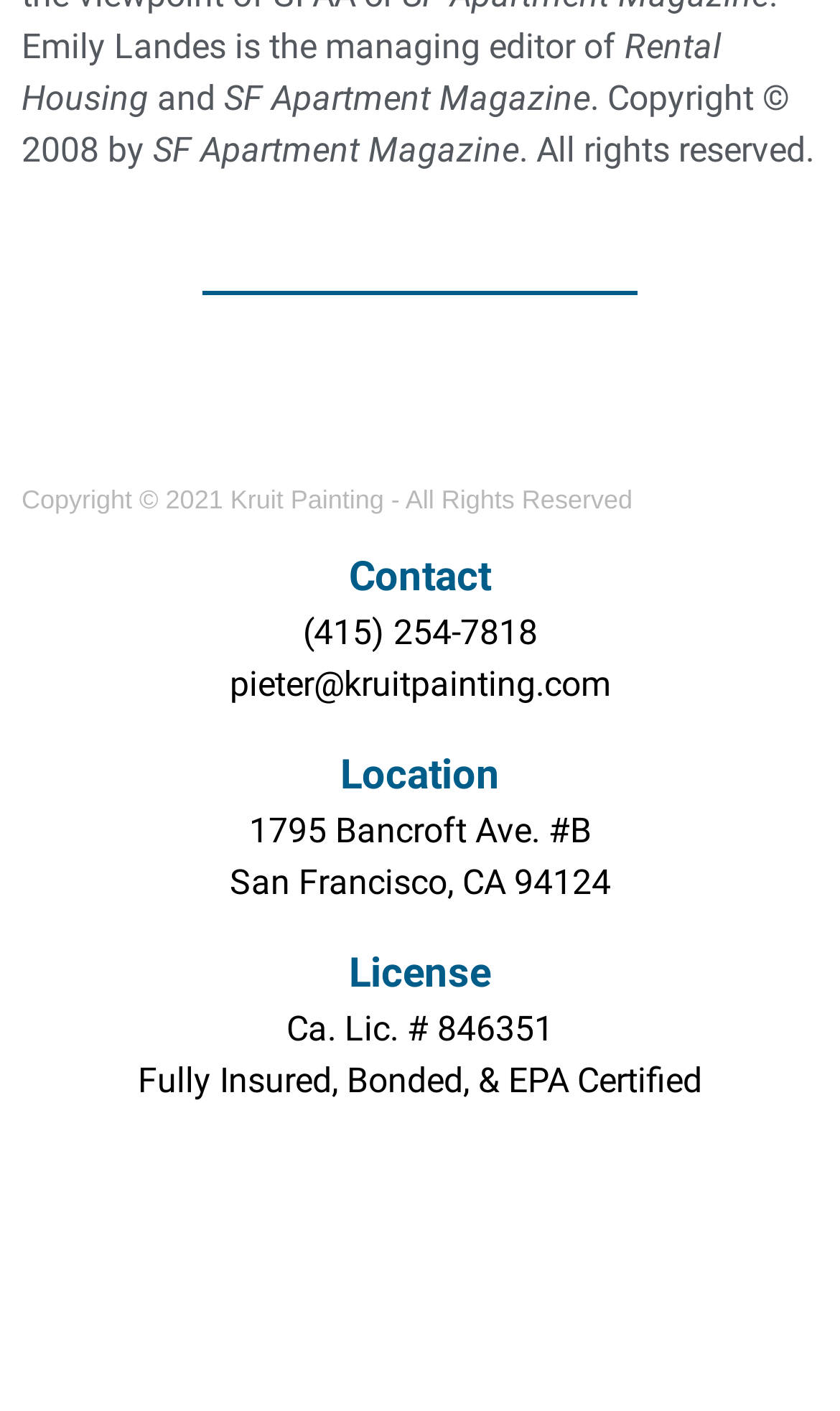Is the company EPA certified?
Please answer the question as detailed as possible based on the image.

I found that the company is EPA certified by looking at the 'License' section, where it is listed as a static text with the text 'Fully Insured, Bonded, & EPA Certified'.